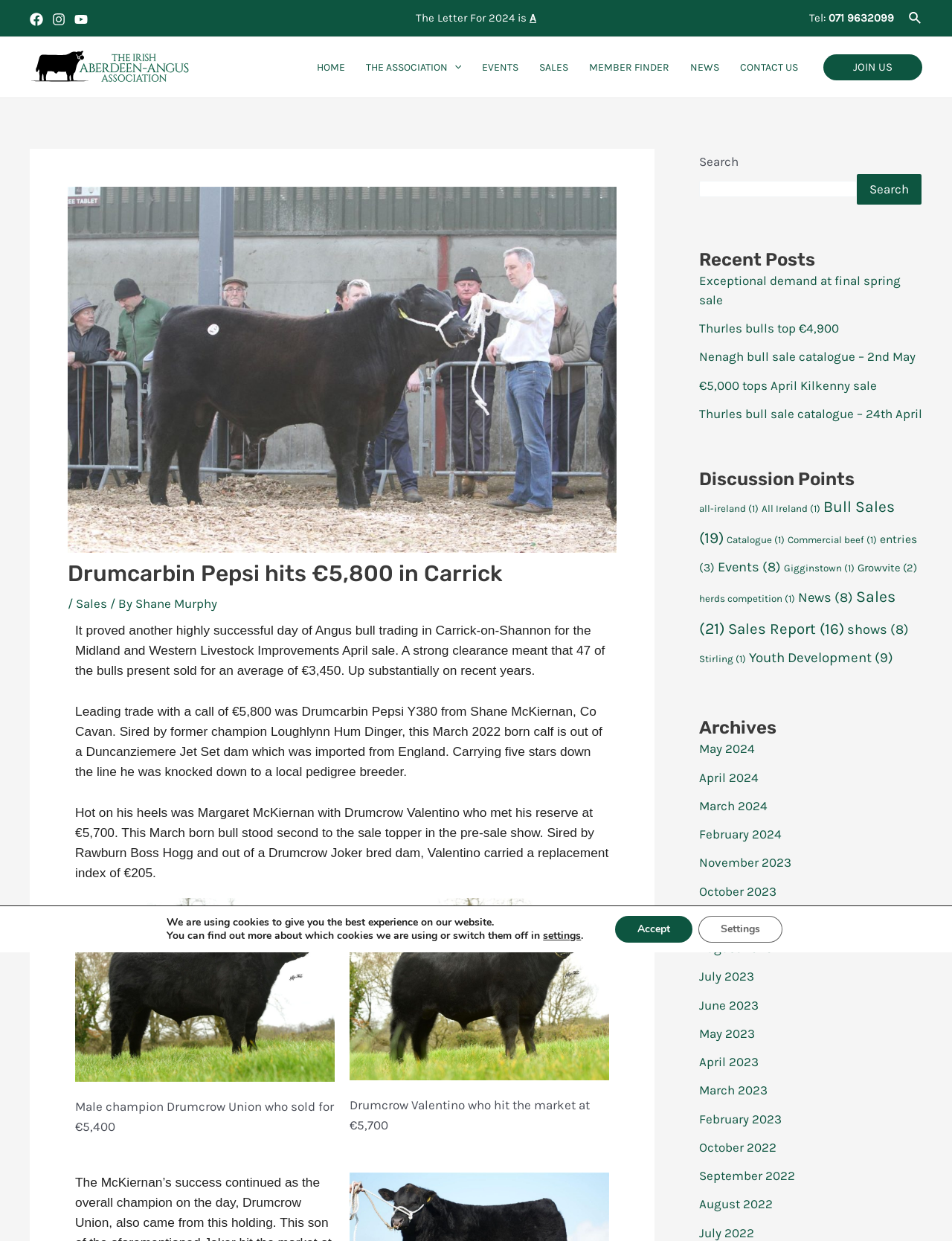Specify the bounding box coordinates of the element's area that should be clicked to execute the given instruction: "Join the association". The coordinates should be four float numbers between 0 and 1, i.e., [left, top, right, bottom].

[0.865, 0.044, 0.969, 0.065]